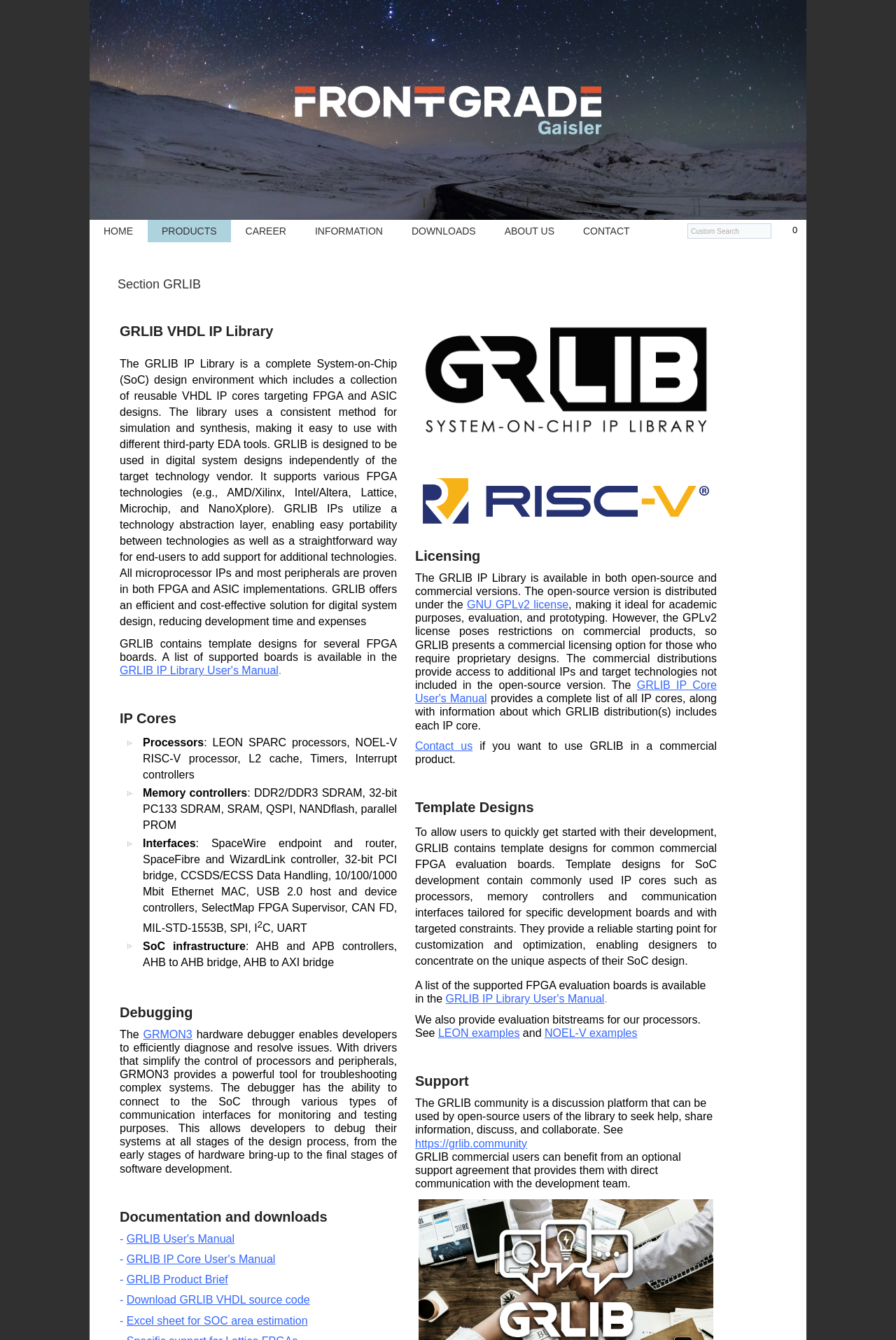Indicate the bounding box coordinates of the clickable region to achieve the following instruction: "Contact us for commercial product use."

[0.463, 0.552, 0.527, 0.561]